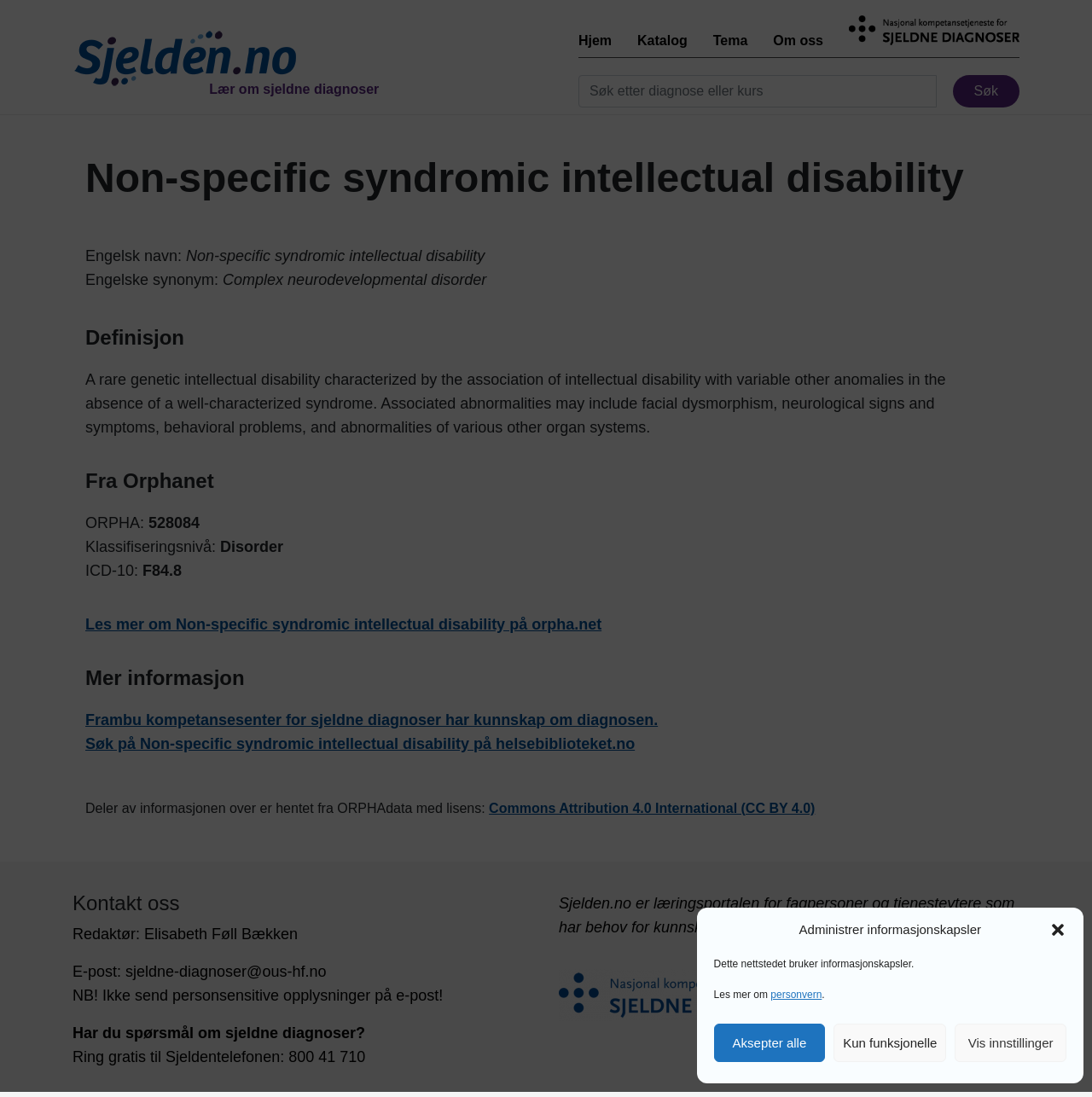What is the ICD-10 code for this intellectual disability?
Look at the image and respond with a single word or a short phrase.

F84.8